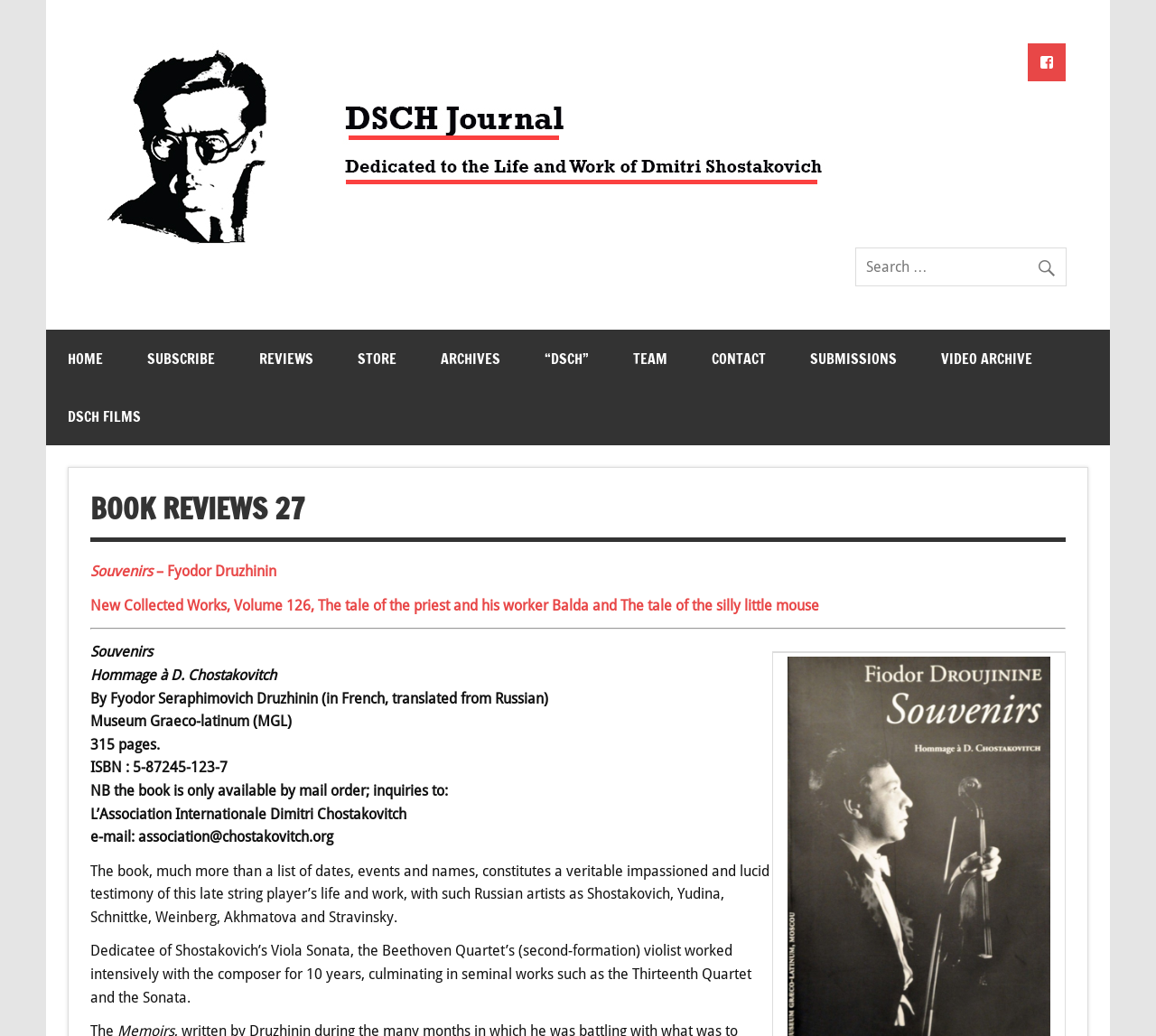Using the provided description: "Souvenirs – Fyodor Druzhinin", find the bounding box coordinates of the corresponding UI element. The output should be four float numbers between 0 and 1, in the format [left, top, right, bottom].

[0.078, 0.543, 0.239, 0.56]